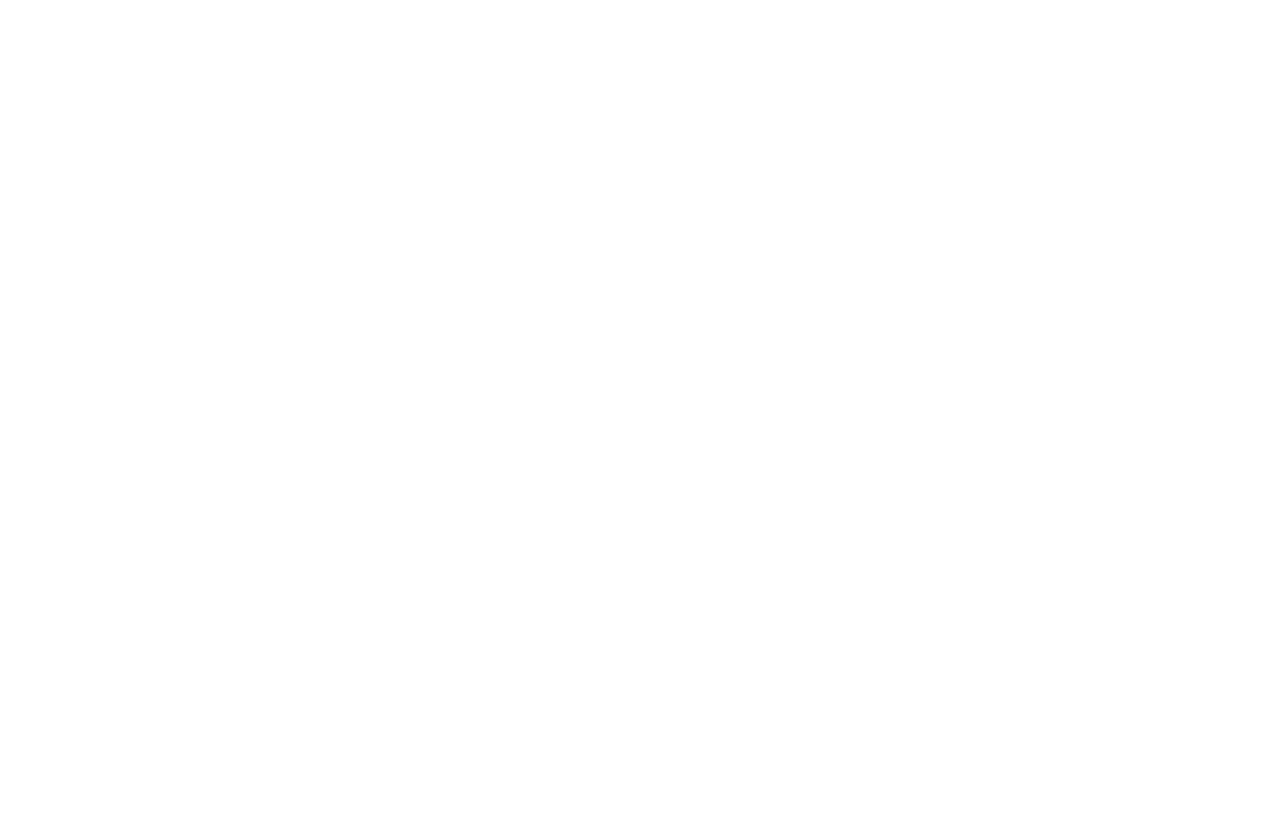Provide the bounding box for the UI element matching this description: "LOG IN".

[0.884, 0.127, 0.944, 0.156]